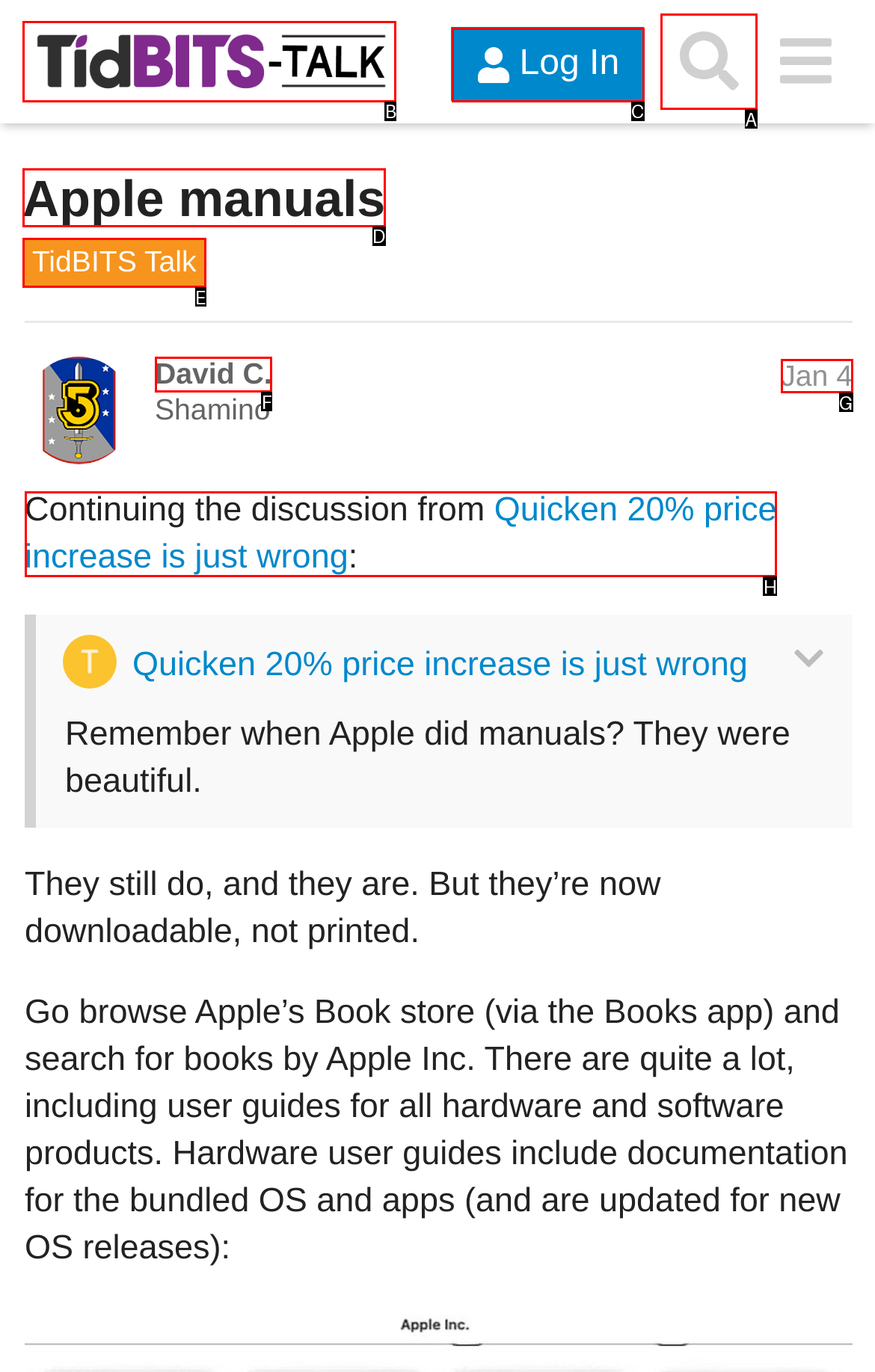Point out which UI element to click to complete this task: Search for something
Answer with the letter corresponding to the right option from the available choices.

A